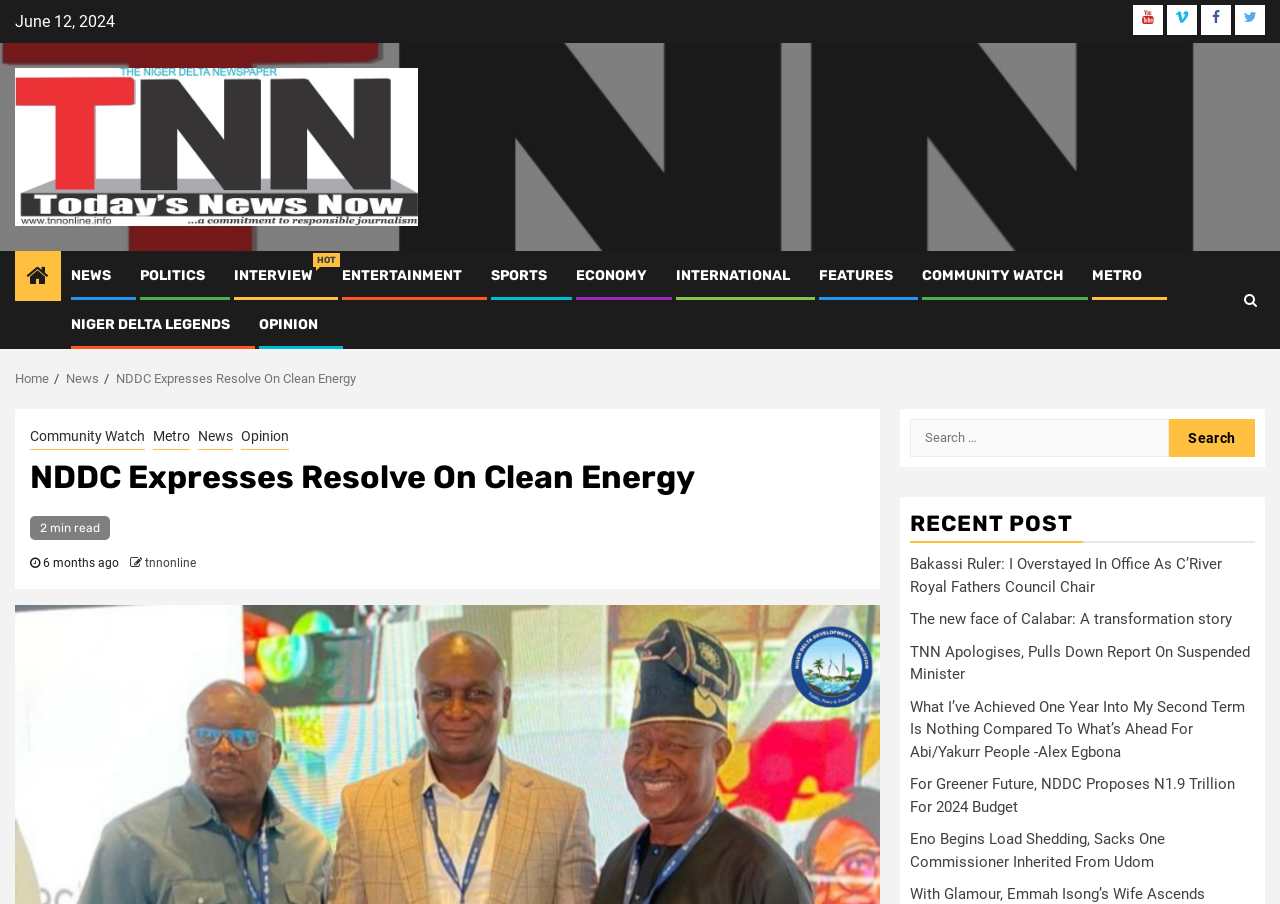Respond with a single word or short phrase to the following question: 
What are the categories of news on this webpage?

NEWS, POLITICS, INTERVIEW HOT, etc.